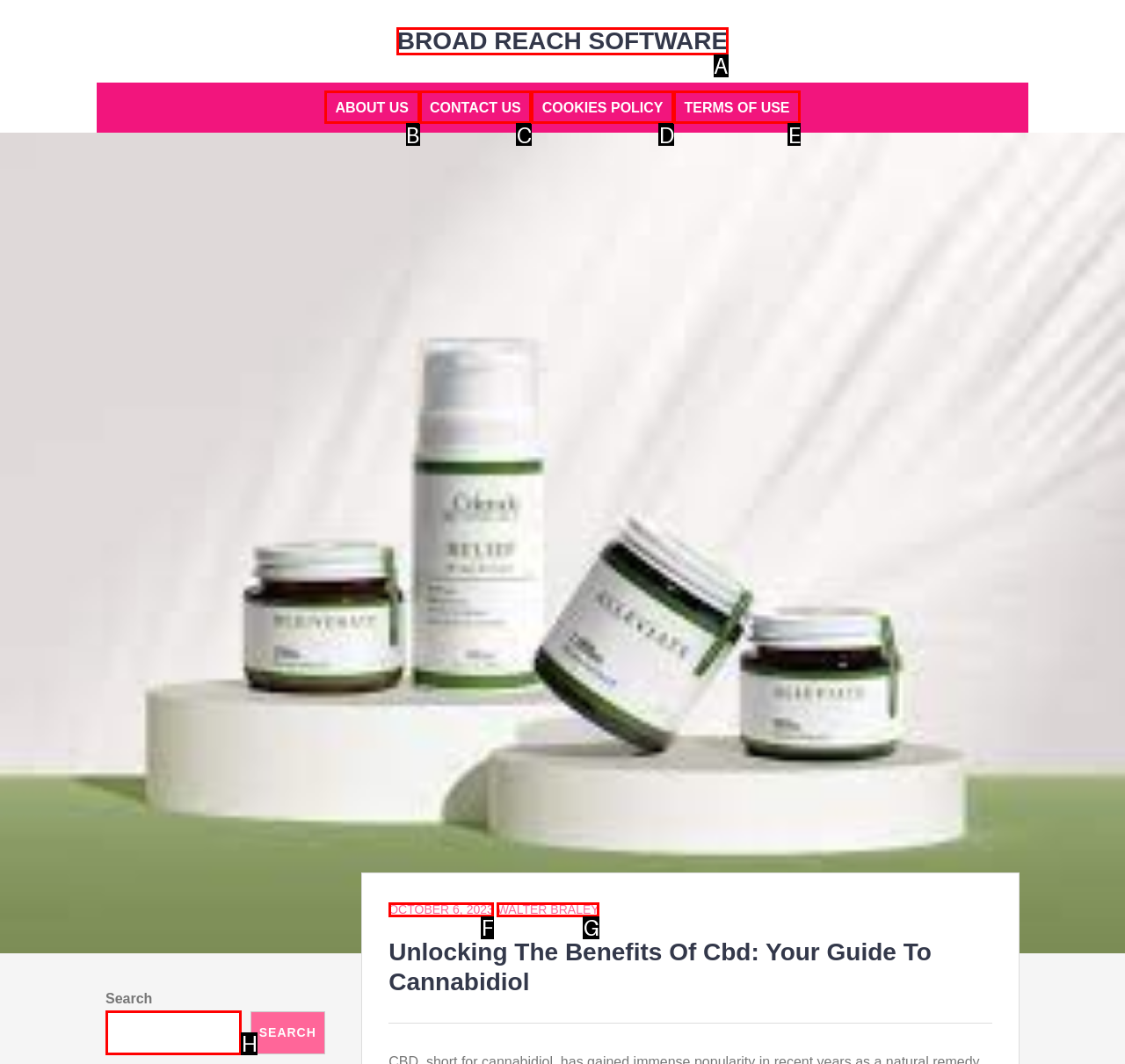Please identify the UI element that matches the description: Walter Braley
Respond with the letter of the correct option.

G